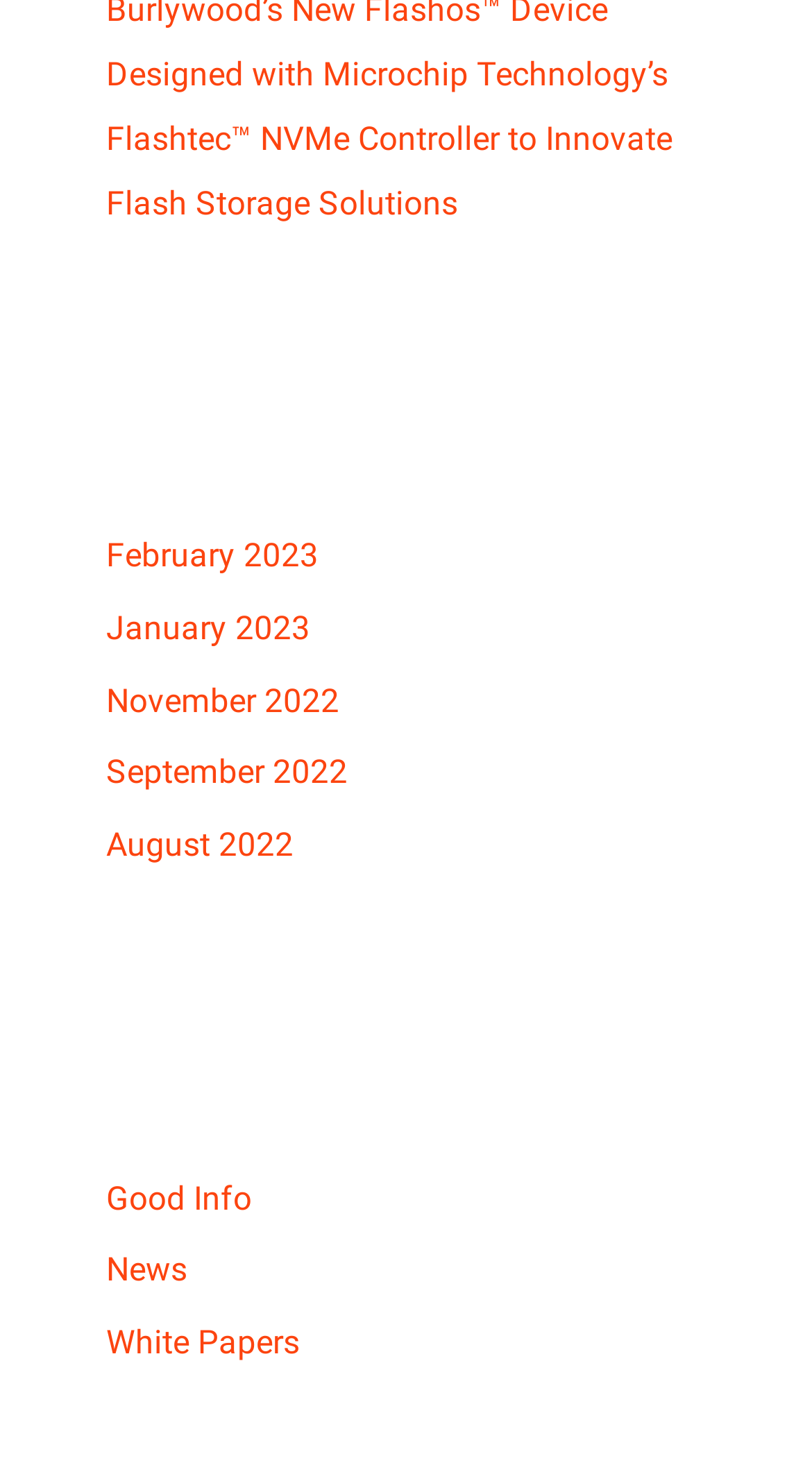Locate the UI element that matches the description News in the webpage screenshot. Return the bounding box coordinates in the format (top-left x, top-left y, bottom-right x, bottom-right y), with values ranging from 0 to 1.

[0.131, 0.856, 0.231, 0.882]